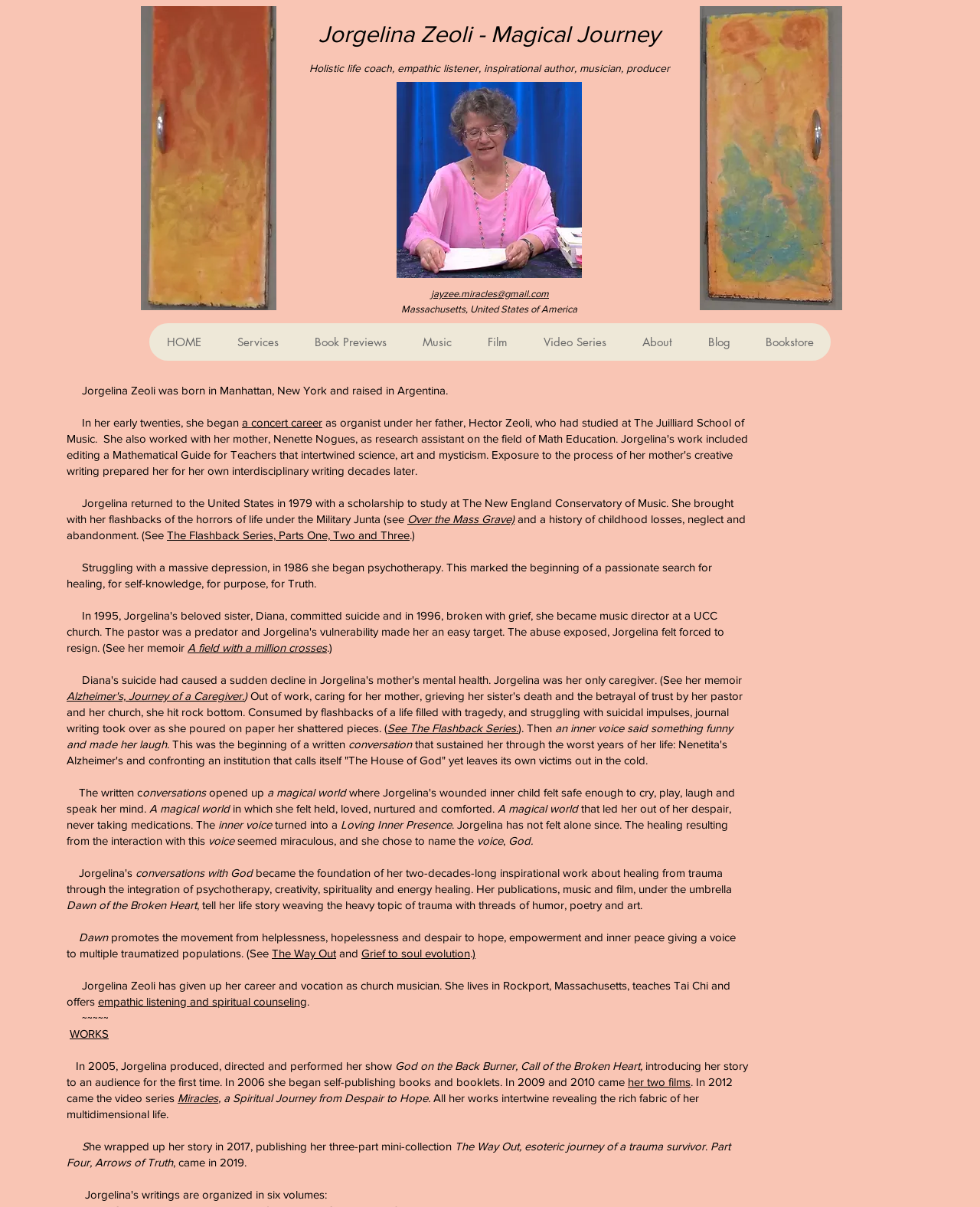What is the author's name?
Please craft a detailed and exhaustive response to the question.

The author's name is mentioned in the heading 'Jorgelina Zeoli - Magical Journey Holistic life coach, empathic listener, inspirational author, musician, producer'.